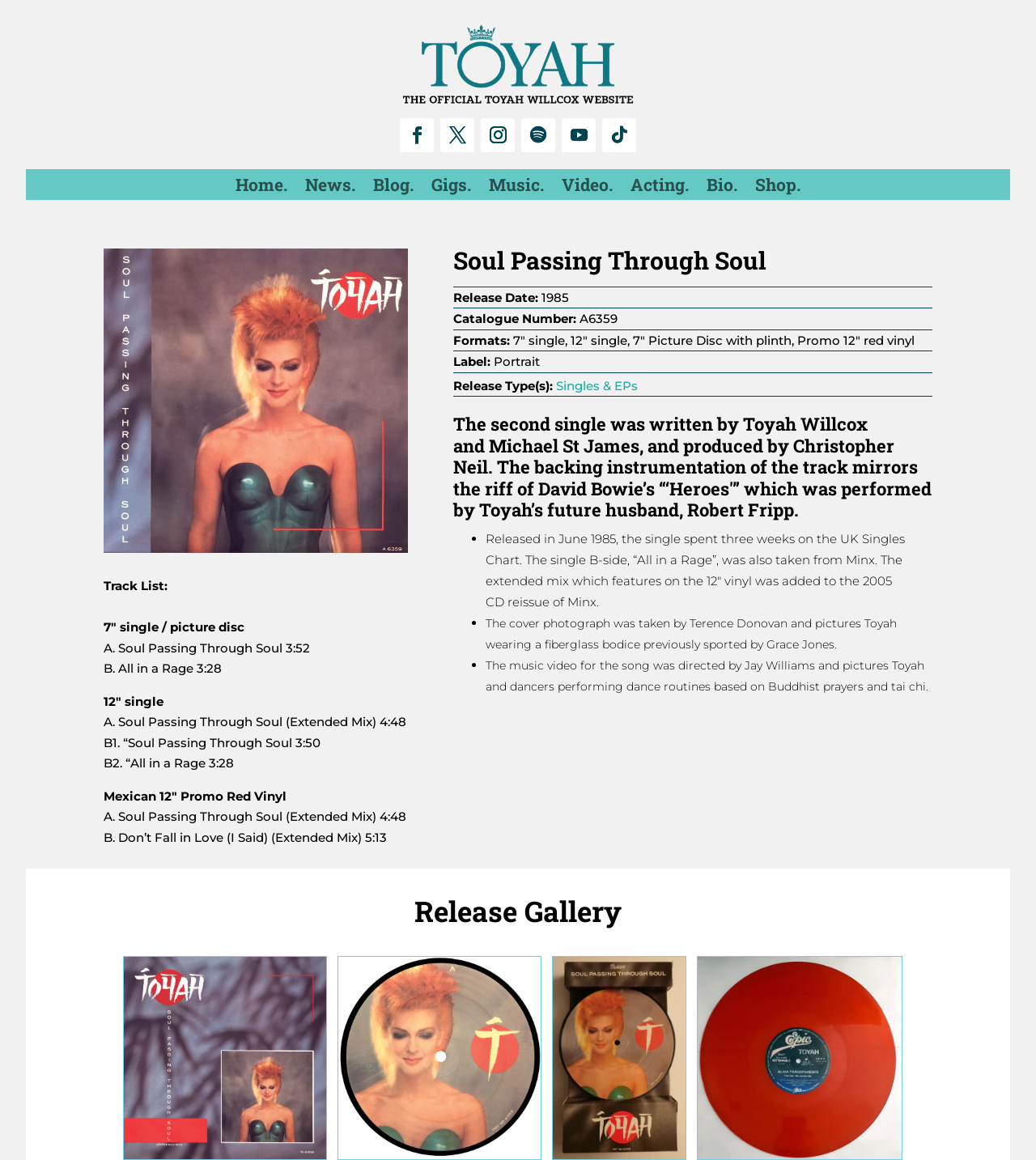Locate the bounding box coordinates of the UI element described by: "Music.". The bounding box coordinates should consist of four float numbers between 0 and 1, i.e., [left, top, right, bottom].

[0.472, 0.154, 0.525, 0.169]